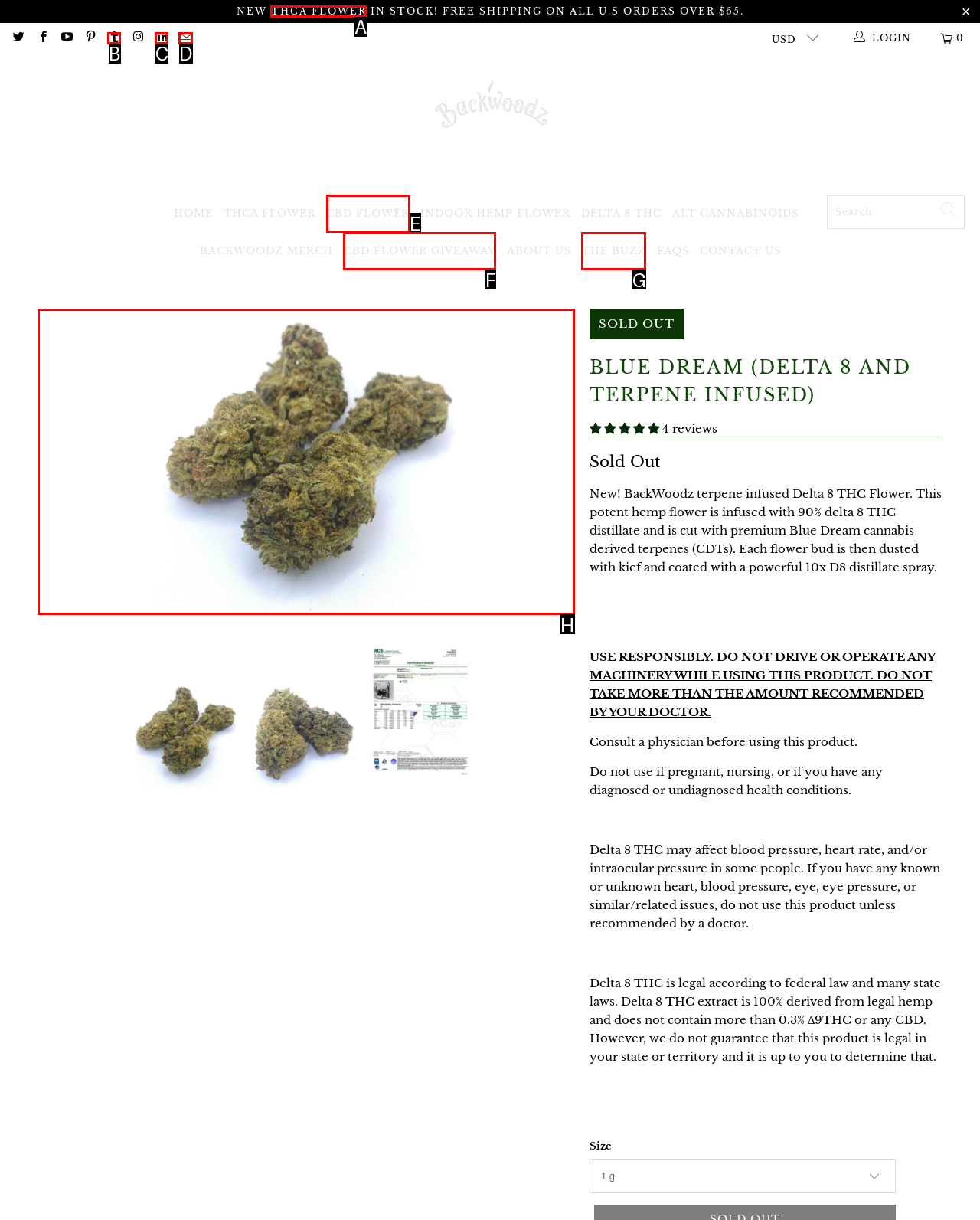Choose the HTML element to click for this instruction: View product details Answer with the letter of the correct choice from the given options.

H